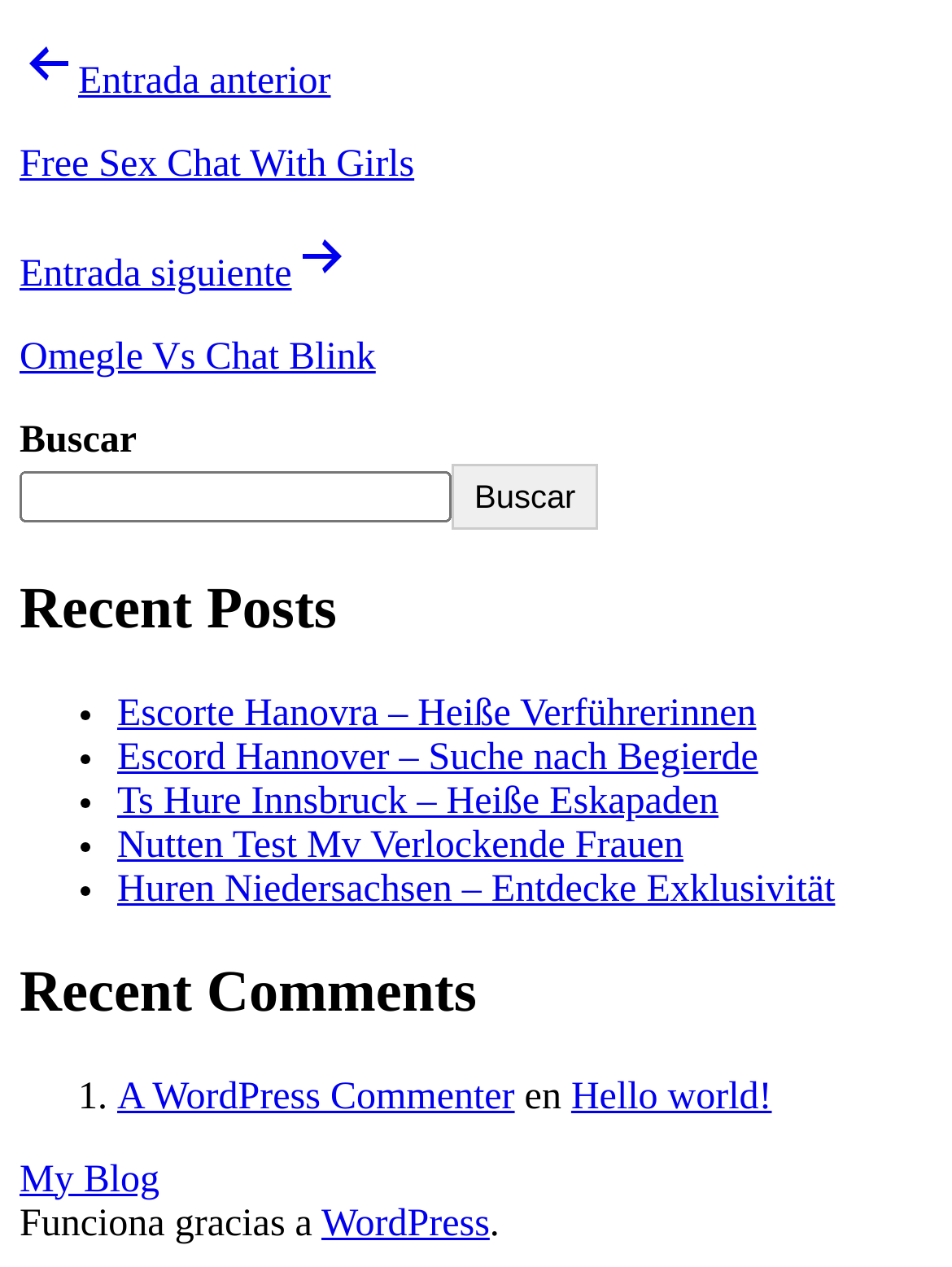What is the text of the search button?
Kindly offer a comprehensive and detailed response to the question.

I looked at the search box and found a button with the text 'Buscar', which is the search button.